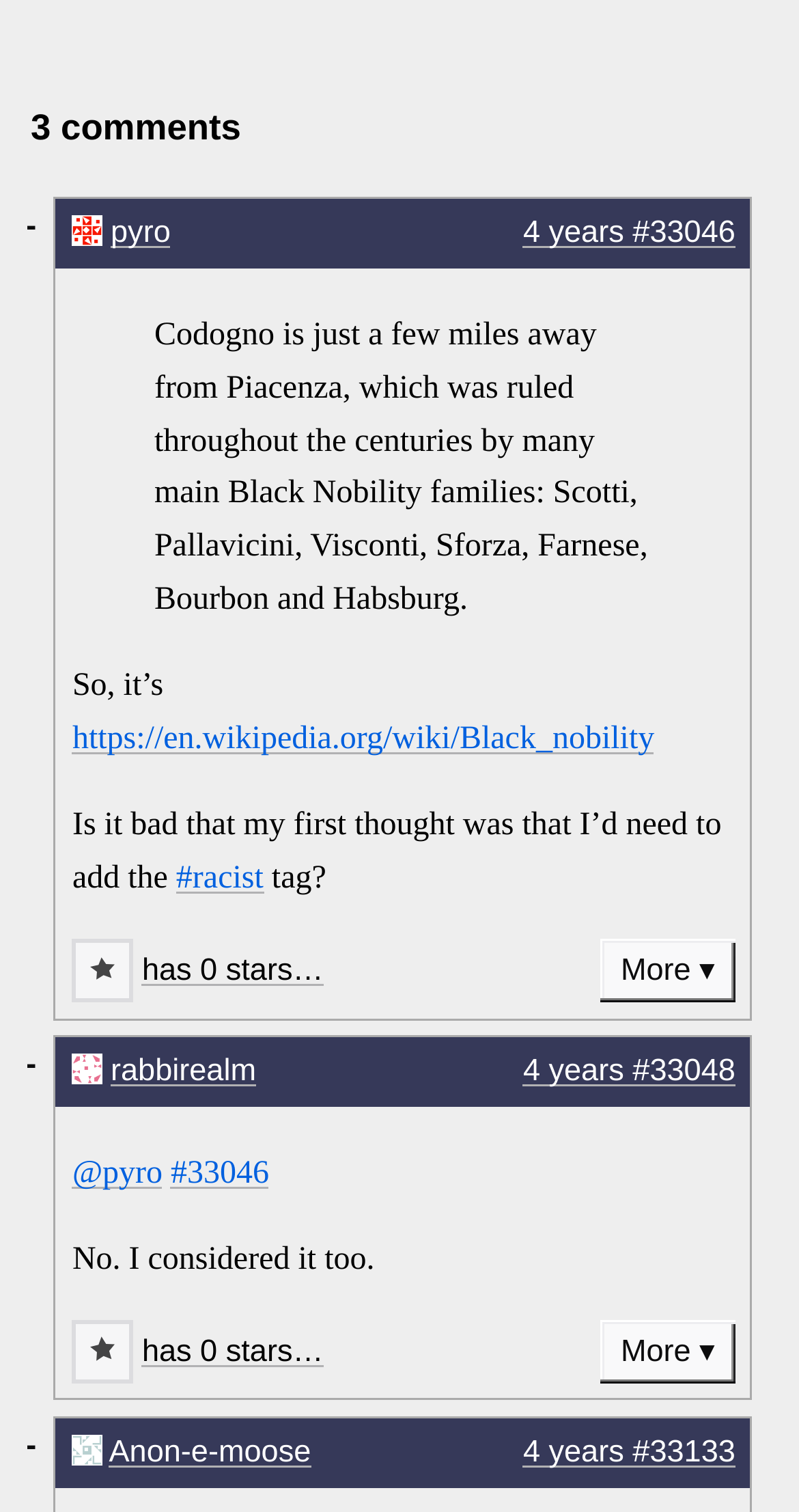What is the number of comments?
Please utilize the information in the image to give a detailed response to the question.

The number of comments is mentioned in the heading '3 comments' at the top of the webpage.